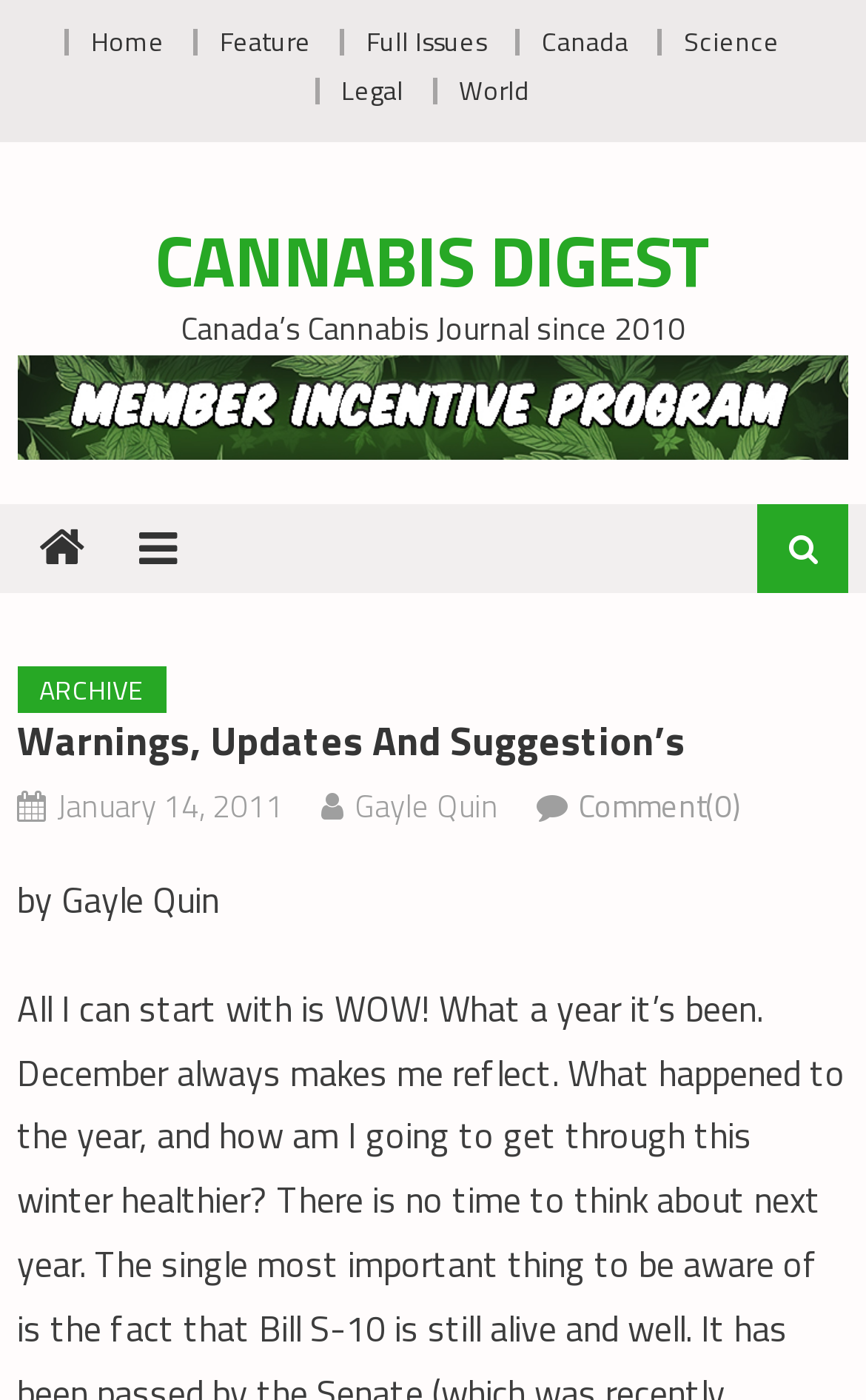Determine the bounding box coordinates of the target area to click to execute the following instruction: "read article by Gayle Quin."

[0.02, 0.624, 0.253, 0.662]